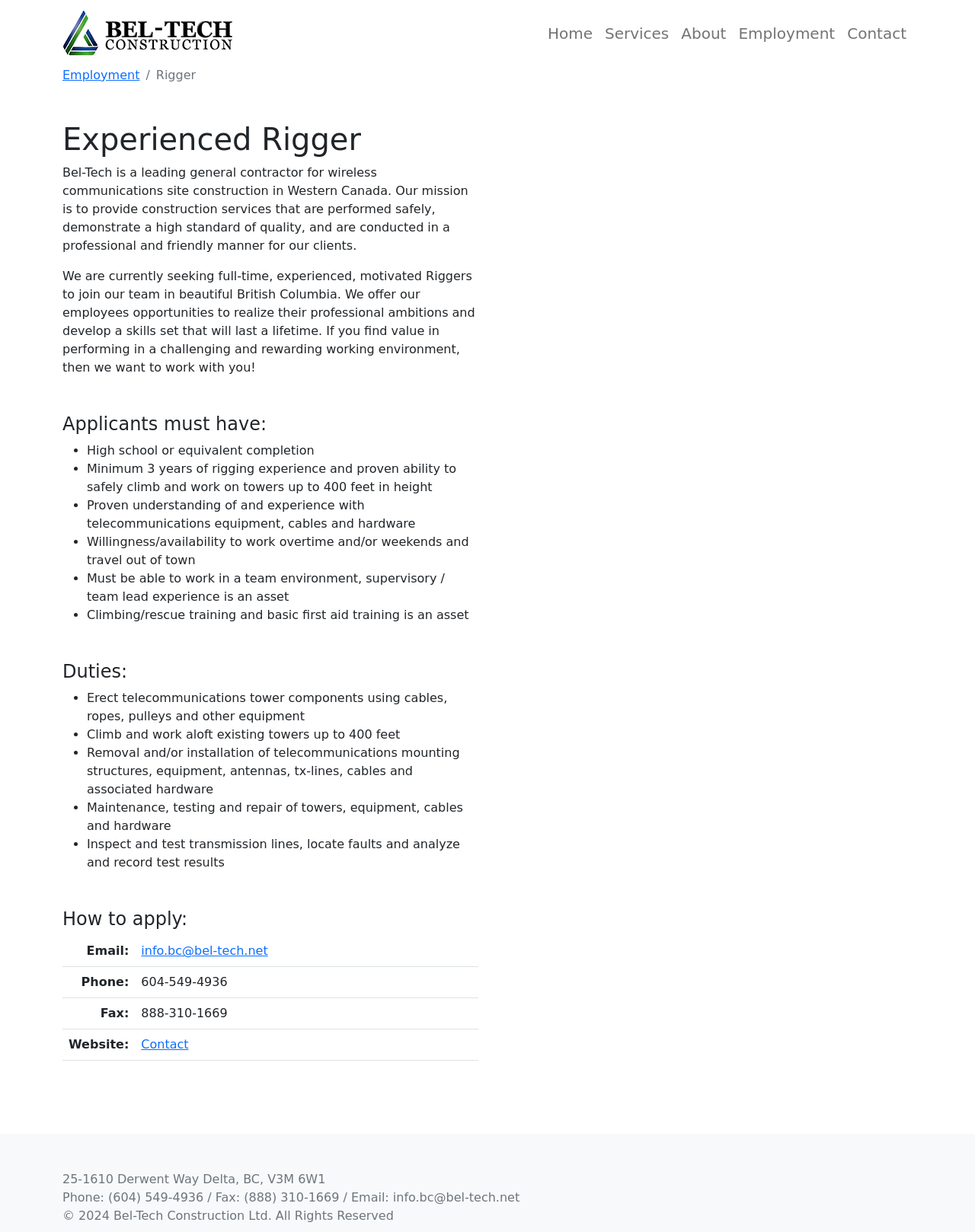Respond with a single word or phrase to the following question: What is the minimum height of towers that applicants must be able to climb?

400 feet